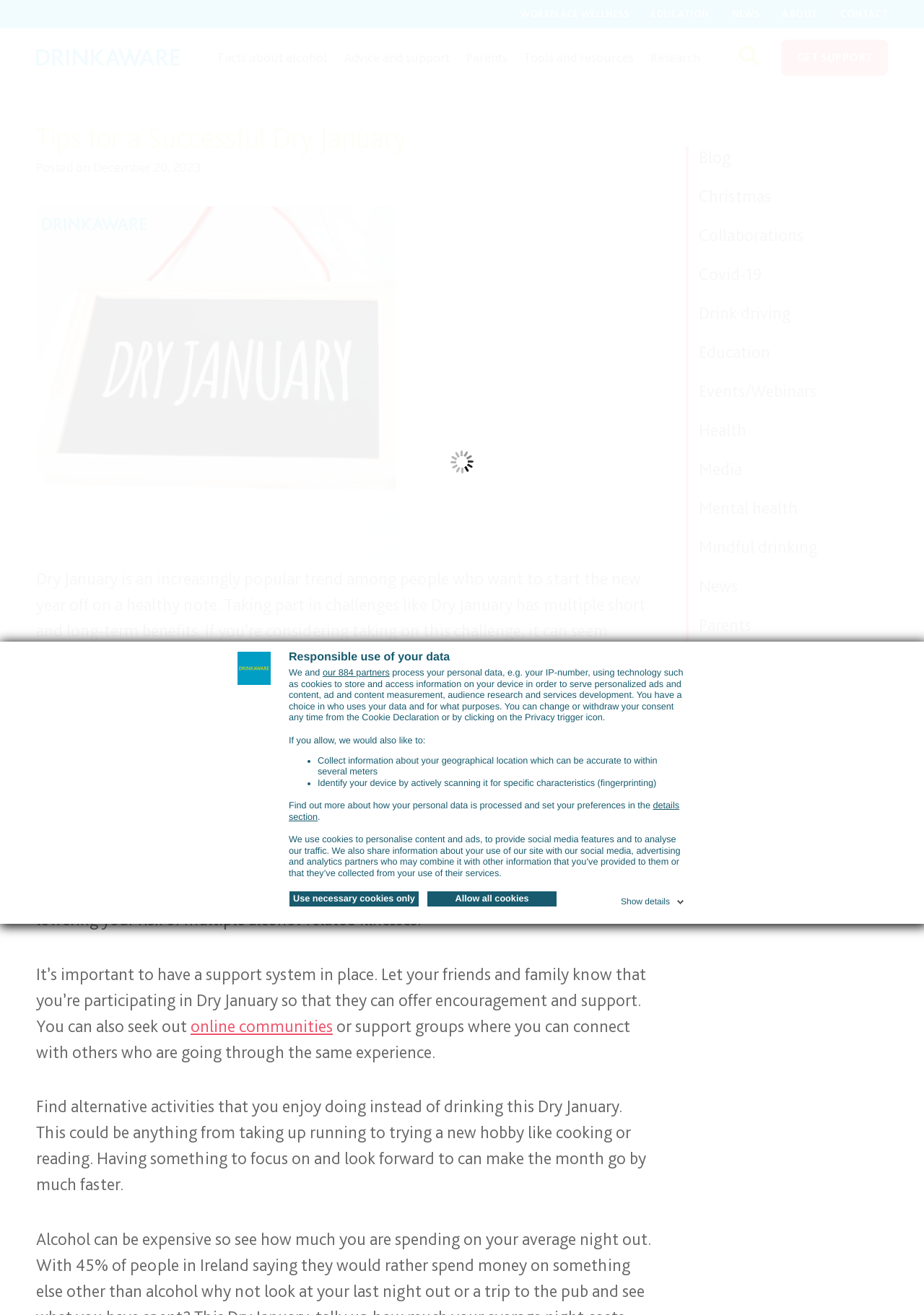Explain the webpage's design and content in an elaborate manner.

This webpage is about providing tips for a successful Dry January, a popular trend where people abstain from alcohol for a month to improve their physical and mental health. The page is divided into several sections. At the top, there is a navigation menu with links to various categories such as "WORKPLACE WELLNESS", "EDUCATION", "NEWS", "ABOUT", and "CONTACT". Below this menu, there is a banner with a logo and links to different sections of the website, including "Facts about alcohol", "Advice and support", and "Tools and resources".

The main content of the page is divided into two columns. The left column has a heading "Tips for a Successful Dry January" and a brief introduction to the concept of Dry January. The text explains the benefits of taking a break from alcohol, including improved physical health, personal finances, and mental health. There are also links to related articles, such as "health benefits" and "online communities".

The right column has a section with a heading "Posted on December 20, 2023" and a brief introduction to the article. Below this, there is a large block of text that provides tips for a successful Dry January, including having a support system, finding alternative activities, and staying motivated. The text is interspersed with links to related articles and resources.

At the bottom of the page, there is a section with links to various categories, including "Blog", "Christmas", "Collaborations", and "Drink driving". There is also a button with a search icon and a link to "GET SUPPORT".

Throughout the page, there are several images, including a logo and icons for social media and search. The overall layout is clean and easy to navigate, with clear headings and concise text.